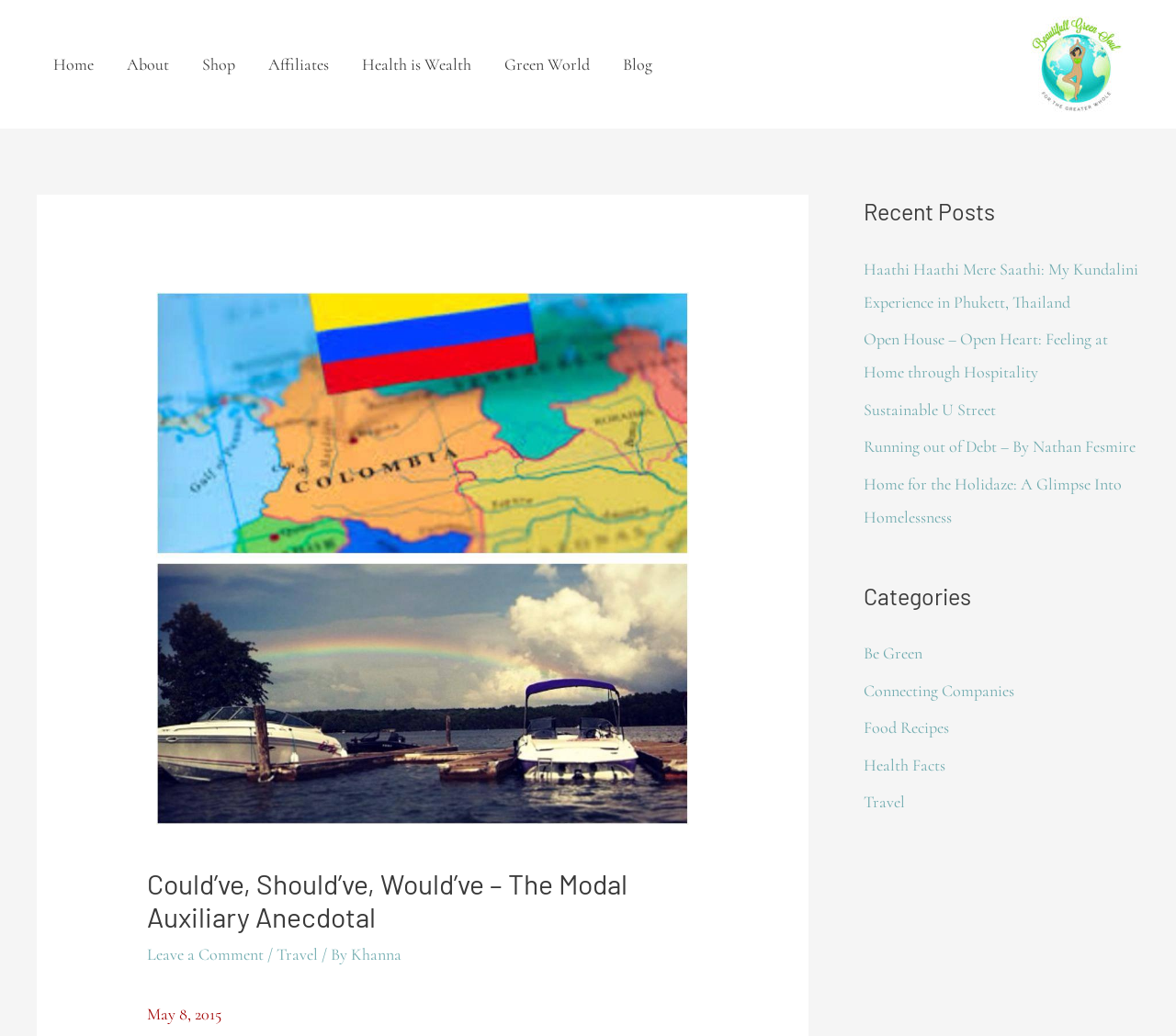Please identify the bounding box coordinates of the area that needs to be clicked to follow this instruction: "View the 'HOME' page".

None